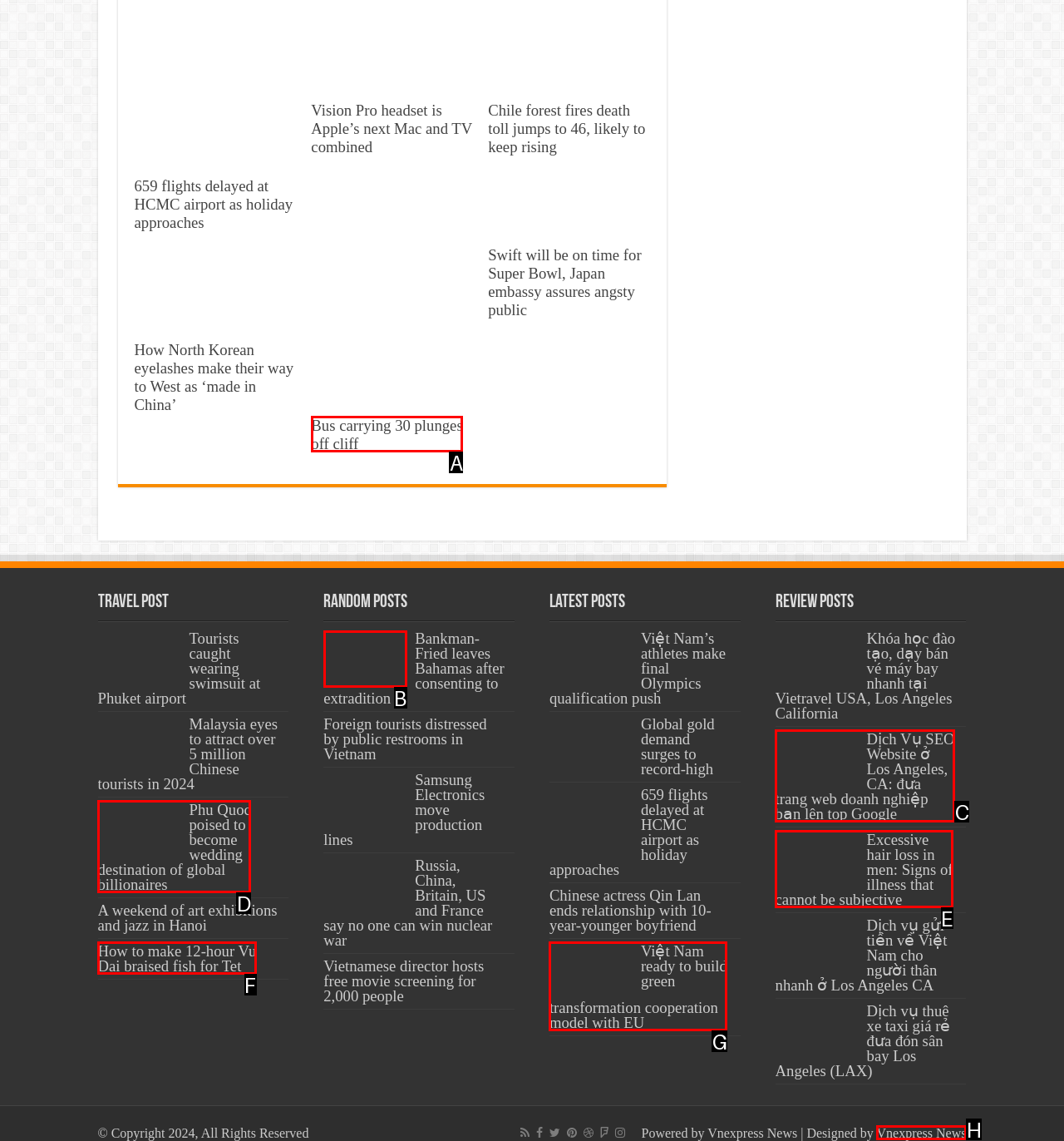Given the description: Vnexpress News, choose the HTML element that matches it. Indicate your answer with the letter of the option.

H